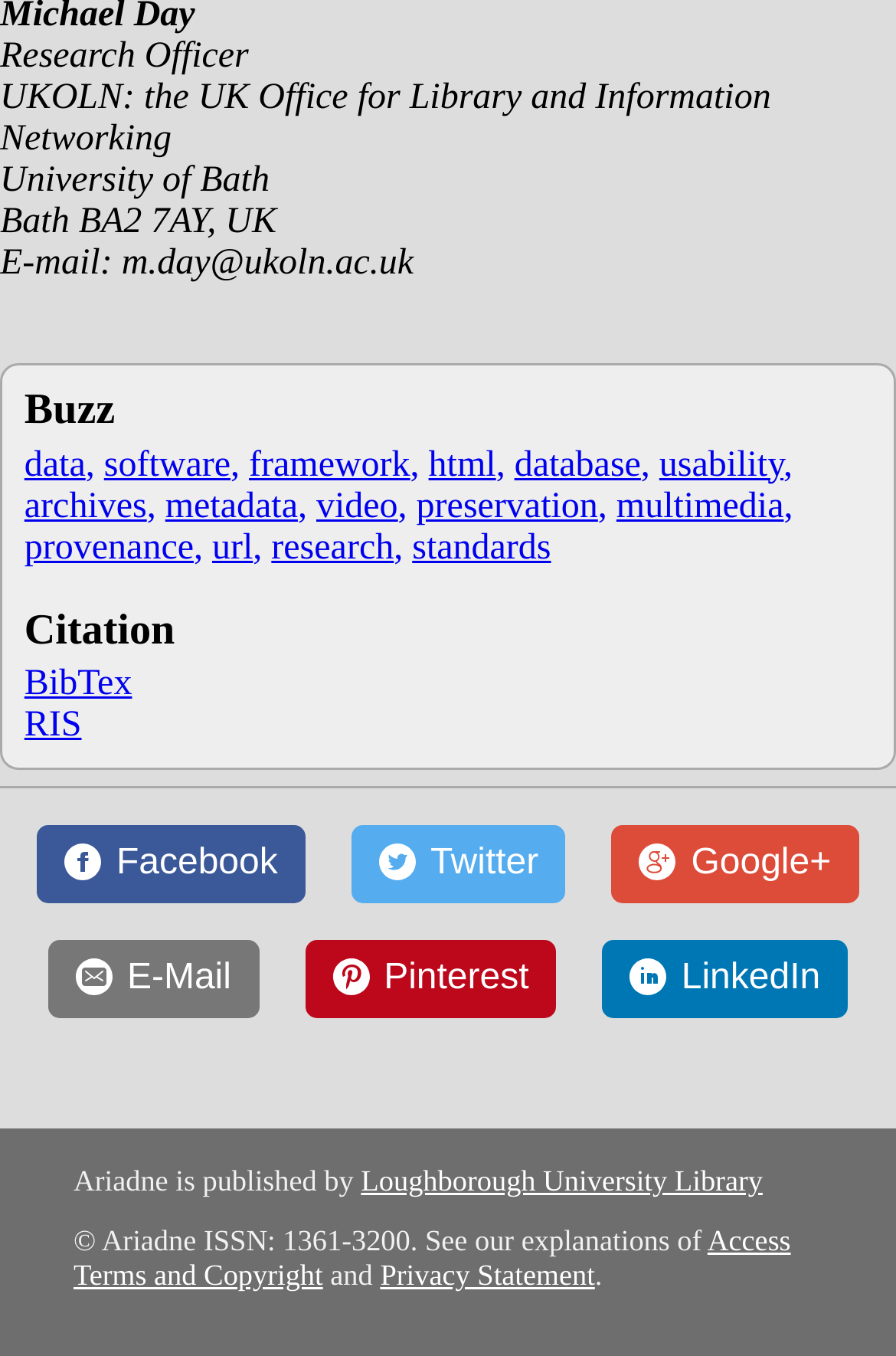What is the main topic of the webpage?
Please ensure your answer is as detailed and informative as possible.

Based on the links and headings on the webpage, it appears to be focused on research and data, with topics such as citation, software, framework, and metadata.